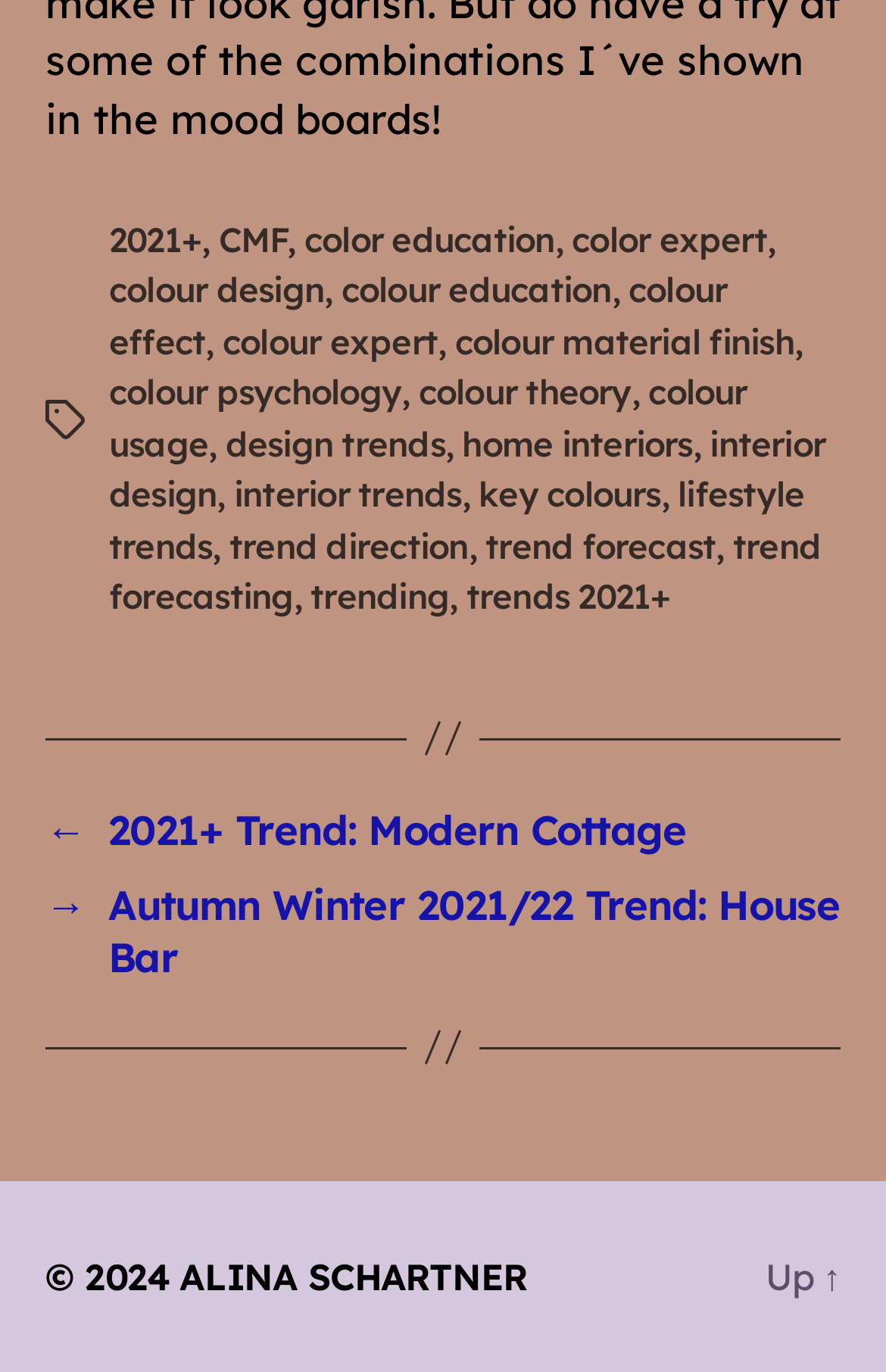Provide the bounding box coordinates of the section that needs to be clicked to accomplish the following instruction: "Read news about Athens Acropolis."

None